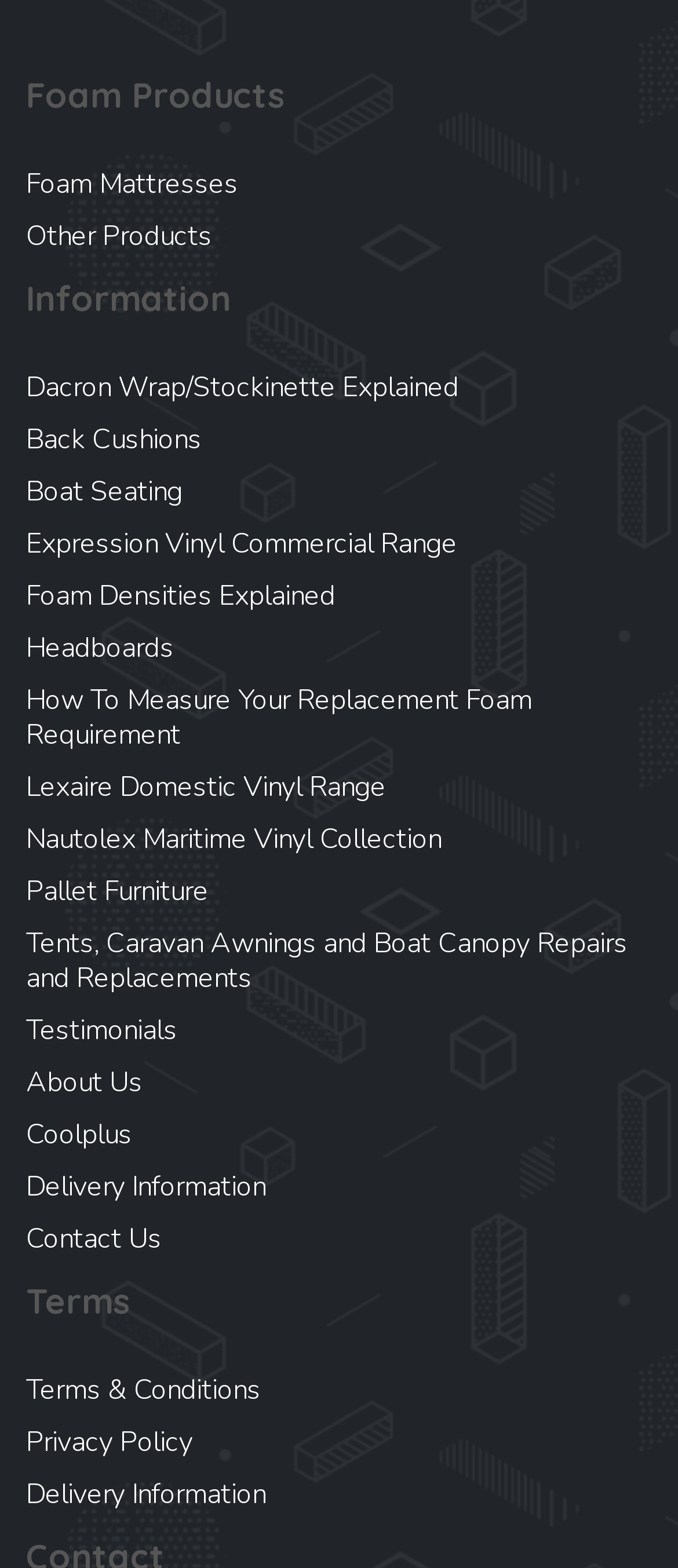How many categories of products are listed?
Using the visual information, respond with a single word or phrase.

2